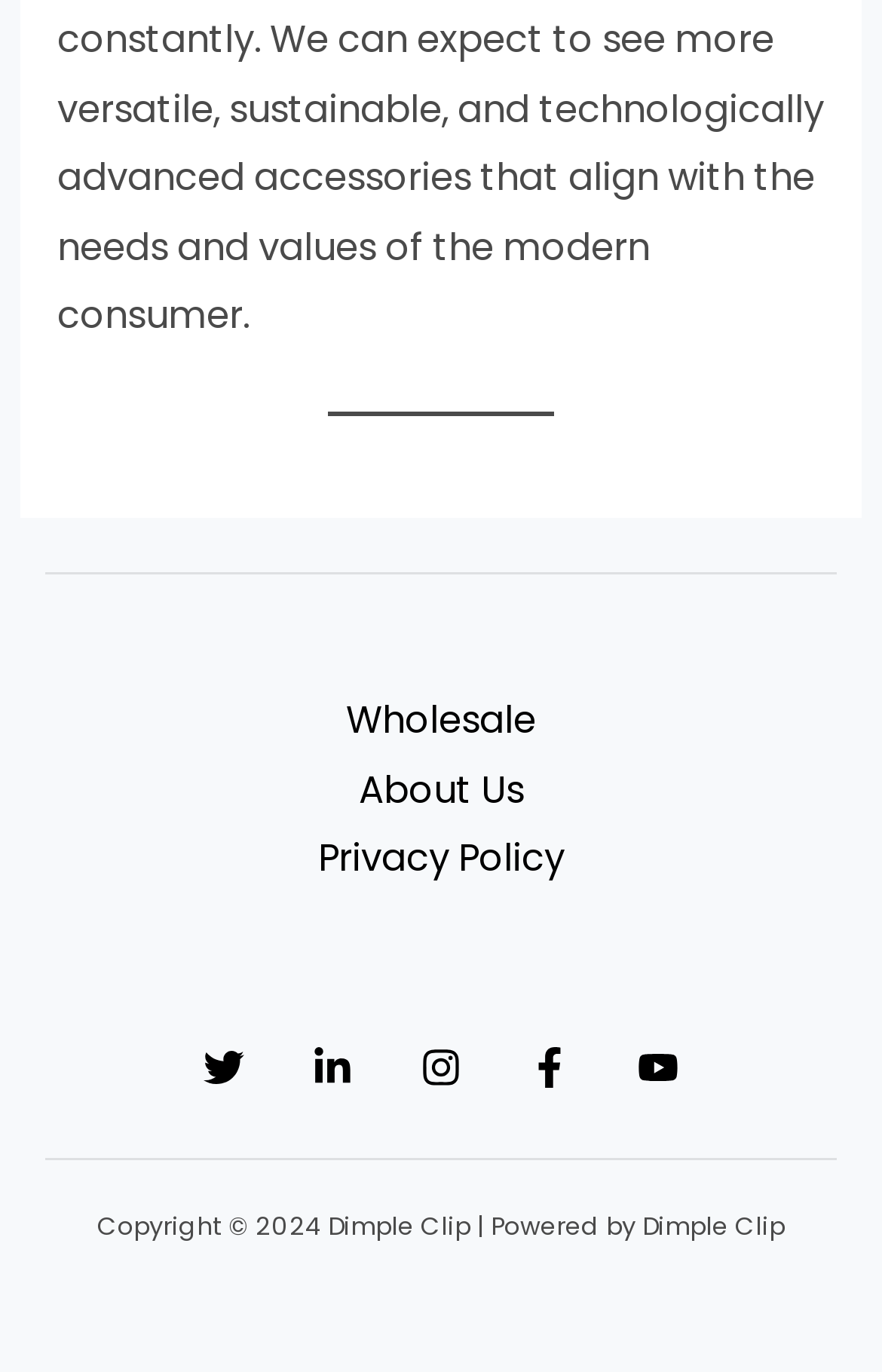Utilize the details in the image to thoroughly answer the following question: What year is the copyright for?

I found the text 'Copyright © 2024' at the bottom of the webpage, which indicates that the copyright is for the year 2024.